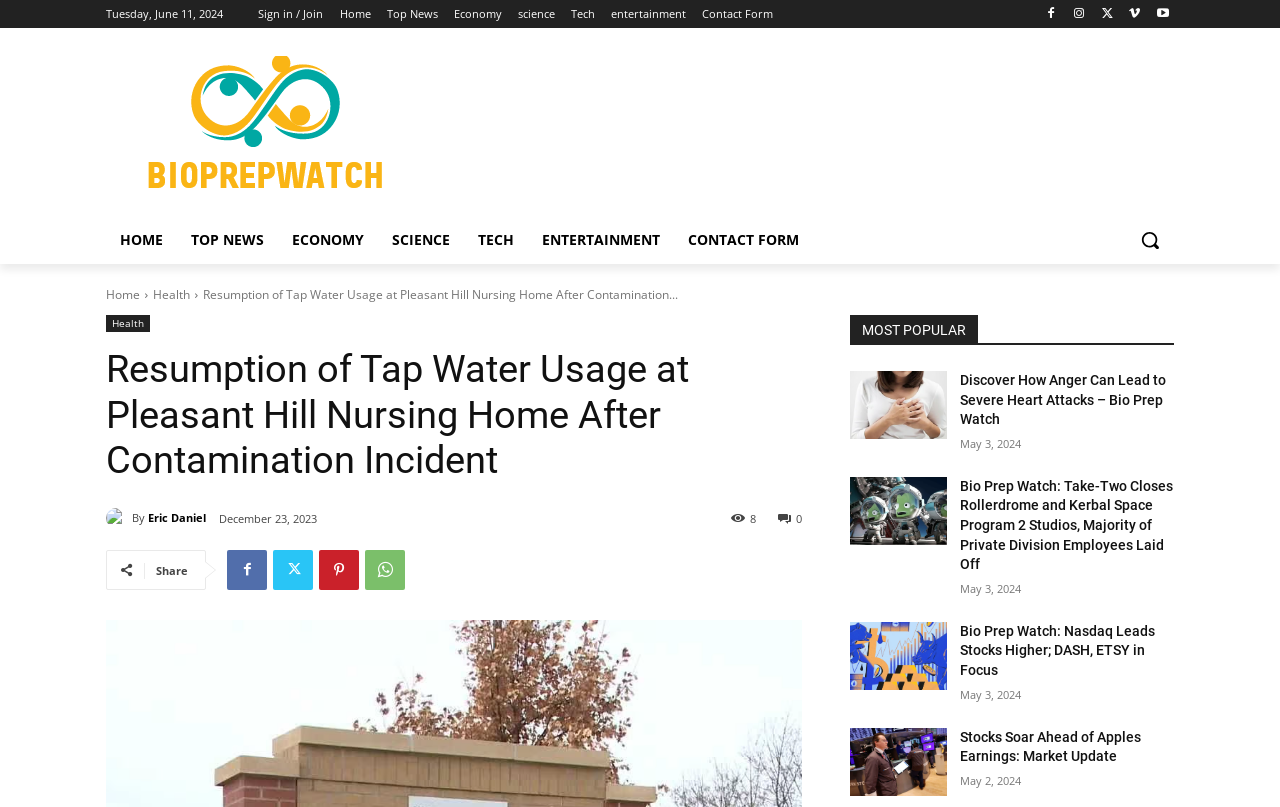Illustrate the webpage's structure and main components comprehensively.

This webpage appears to be a news article page, with a focus on a specific news story about a nursing home in Pleasant Hill dealing with a water contamination scare. 

At the top of the page, there is a navigation menu with links to various sections of the website, including "Home", "Top News", "Economy", "Science", "Tech", and "Entertainment". Below this menu, there is a logo and a search button.

The main content of the page is divided into two sections. On the left side, there is a heading that reads "Resumption of Tap Water Usage at Pleasant Hill Nursing Home After Contamination Incident", followed by a brief summary of the article and a byline with the author's name, Eric Daniel, accompanied by a small image. 

Below this, there are social media sharing links and a timestamp indicating when the article was published. On the right side of the page, there is a section titled "MOST POPULAR", which lists several news articles with headings, summaries, and timestamps. These articles appear to be related to health and finance topics.

Overall, the webpage has a clean and organized layout, with clear headings and concise text, making it easy to navigate and read.